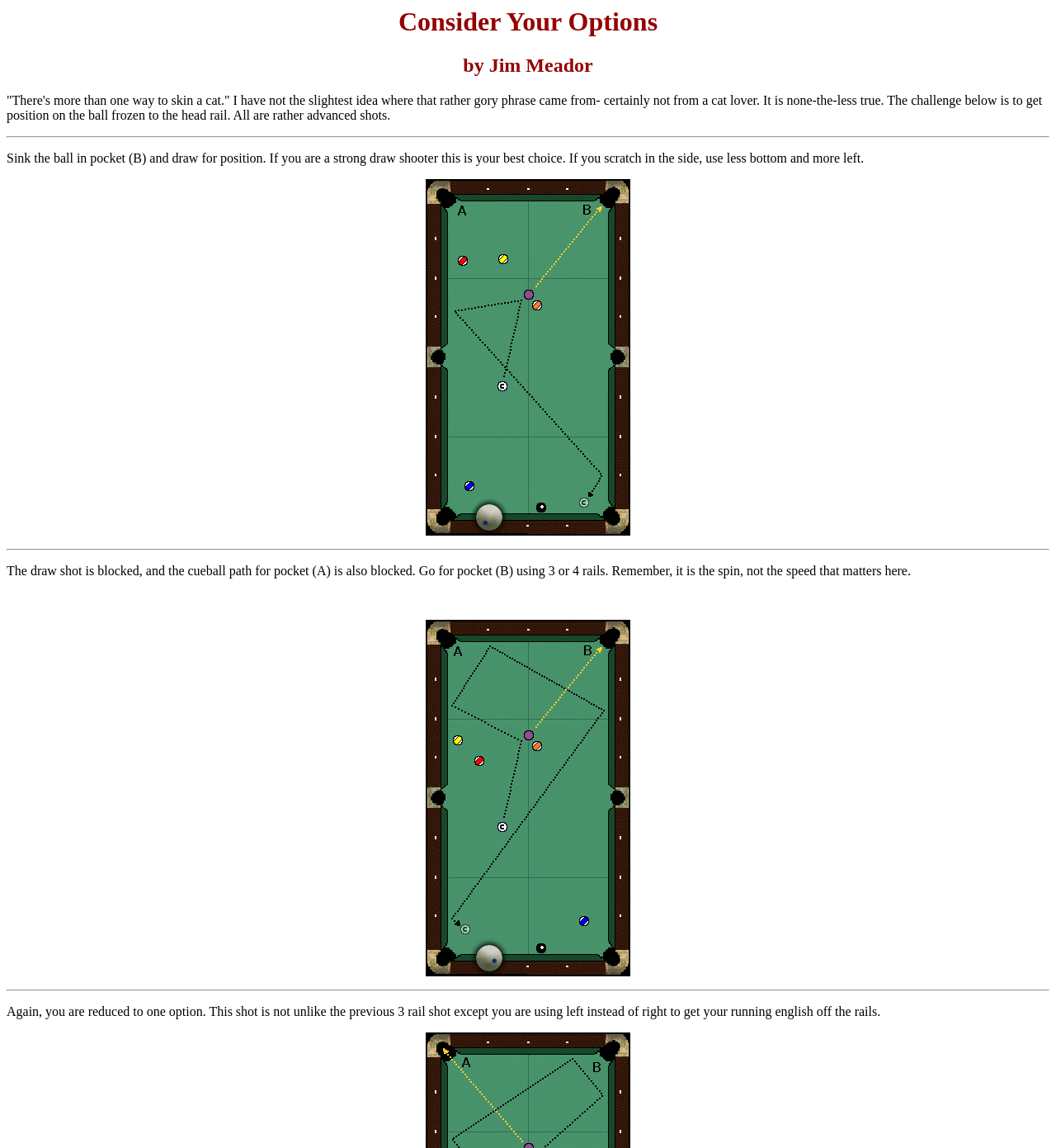What is the purpose of the draw shot?
Refer to the image and give a detailed answer to the question.

According to the text, 'Sink the ball in pocket (B) and draw for position. If you are a strong draw shooter this is your best choice.' This implies that the purpose of the draw shot is to get position on the ball.